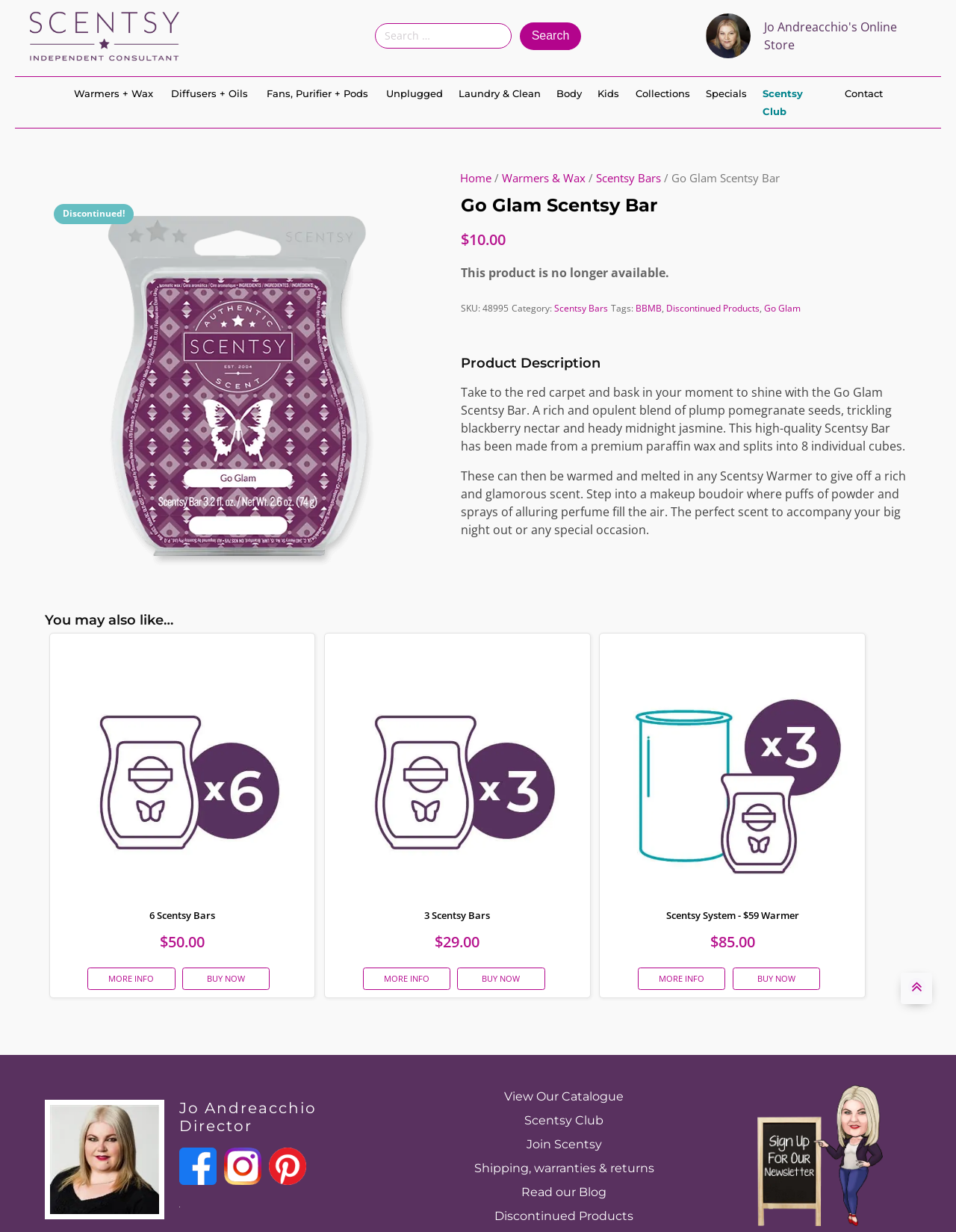Create an in-depth description of the webpage, covering main sections.

This webpage is an online store for Scentsy products, specifically showcasing the "Go Glam Scentsy Bar". At the top left corner, there is a logo of a Scentsy Independent Consultant, accompanied by a search bar. Below the search bar, there are several links to different product categories, including "Warmers + Wax", "Diffusers + Oils", and "Body".

On the right side of the page, there is an image of a person, Jo Andreacchio, who is a Director, along with links to her social media profiles. Below her image, there are links to various resources, such as the Scentsy Corporate website, a catalog, and a blog.

The main content of the page is dedicated to the "Go Glam Scentsy Bar" product. There is a large image of the product, accompanied by a heading and a description that reads, "Take to the red carpet and bask in your moment to shine with the Go Glam Scentsy Bar. A rich and opulent blend of plump pomegranate seeds, trickling blackberry nectar and heady midnight jasmine." The product is described as discontinued, and its price is listed as $10.00.

Below the product description, there are links to related products, including "6 Scentsy Bars" and "Scentsy System - $59 Warmer". Each of these links includes an image and a brief description of the product.

At the bottom of the page, there are several links to additional resources, including a newsletter signup, shipping information, and a link to discontinued products.